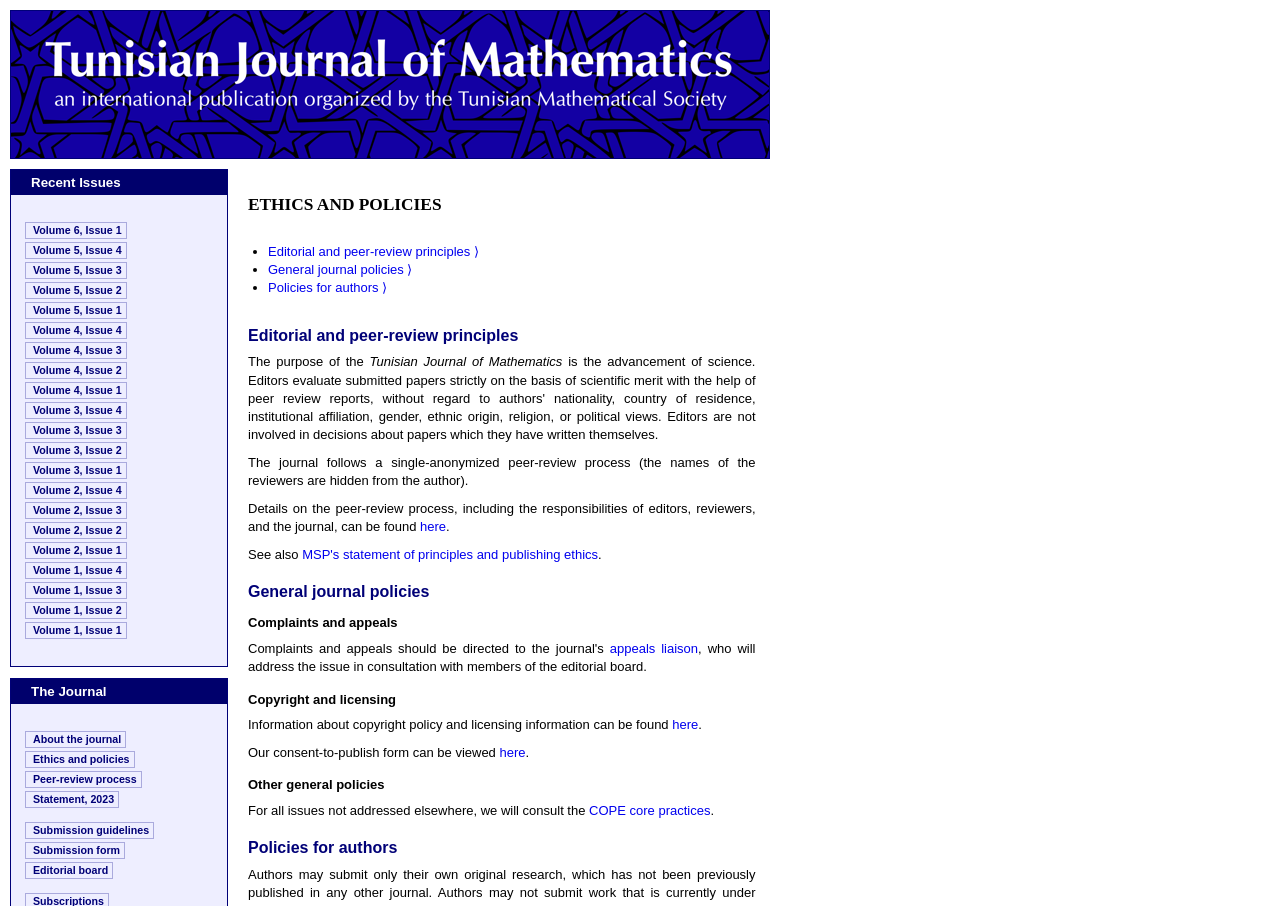By analyzing the image, answer the following question with a detailed response: How many issues are listed on this page?

I counted the number of grid cells in the table with the heading 'Recent Issues', and found 22 rows, each representing an issue.